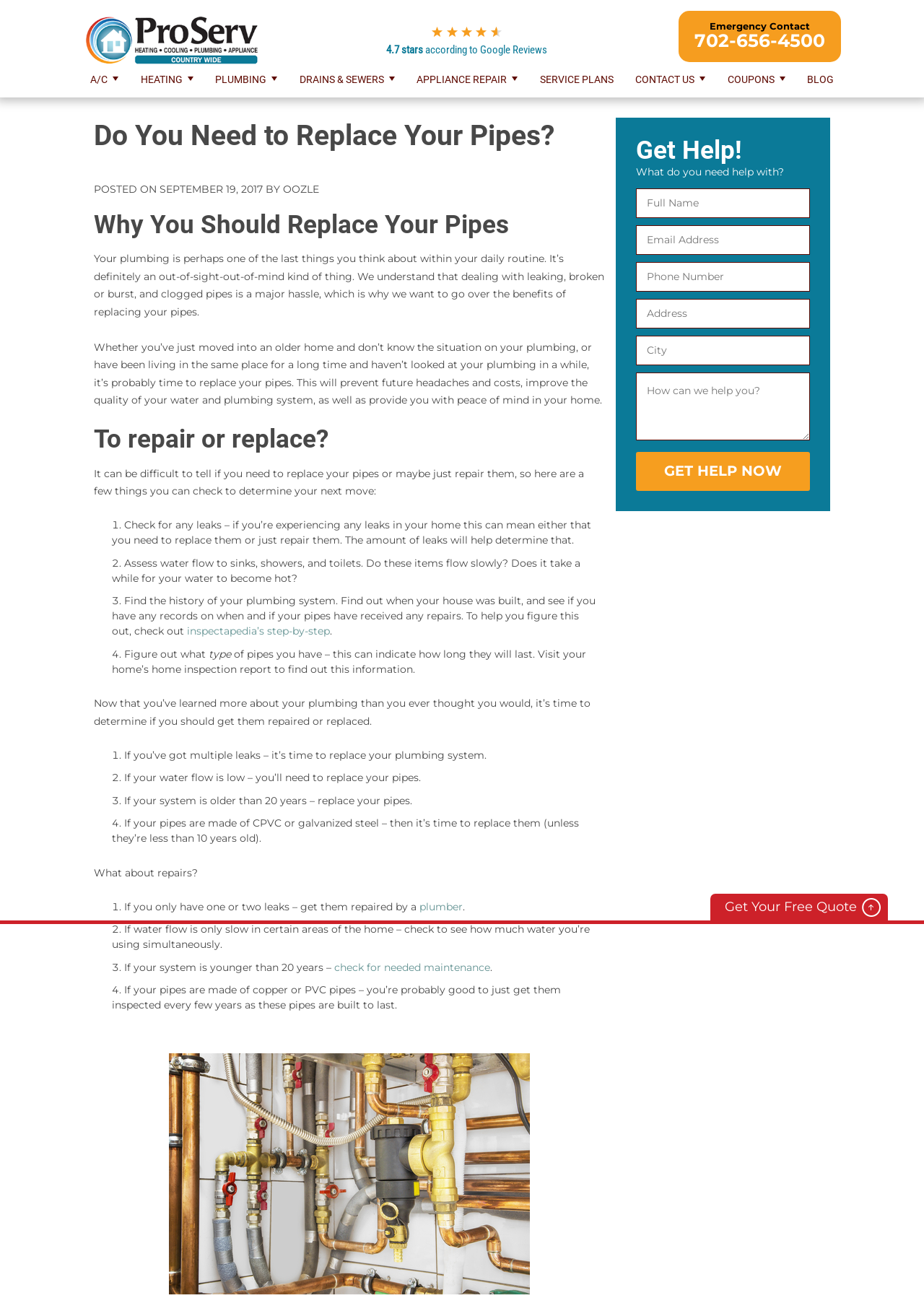Locate the bounding box coordinates of the area where you should click to accomplish the instruction: "Search for something".

None